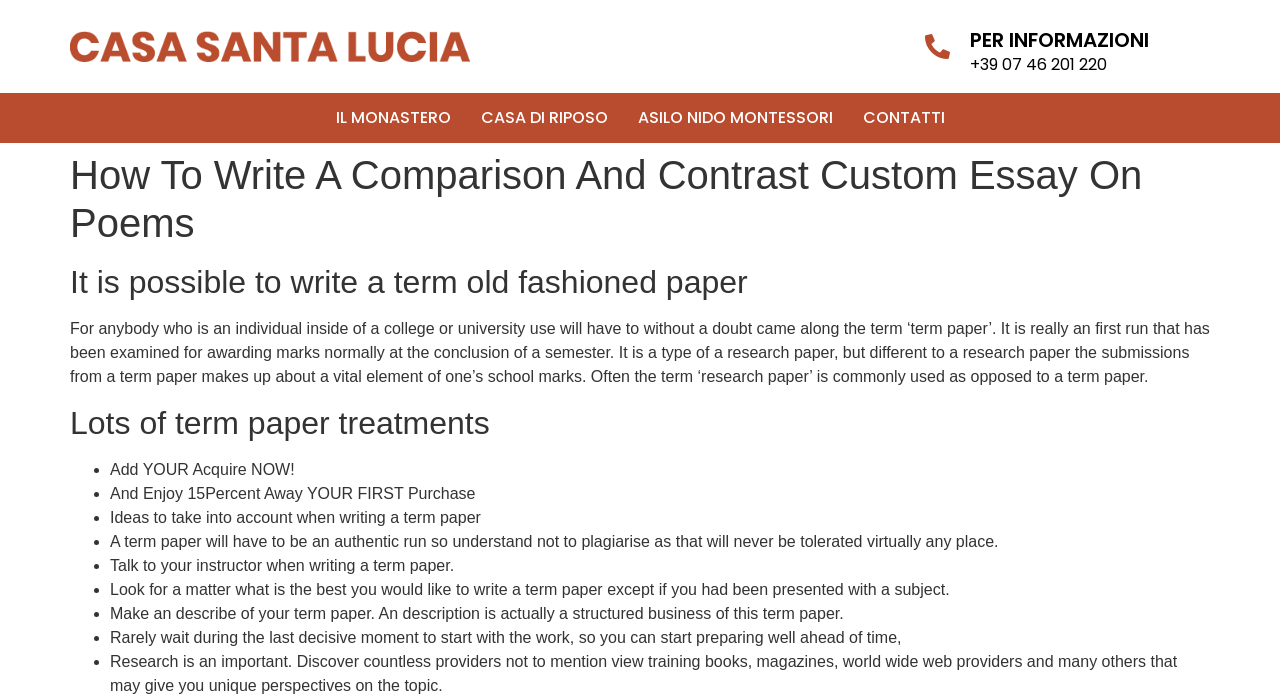Answer briefly with one word or phrase:
What is the topic of the essay?

Comparison and Contrast Custom Essay On Poems